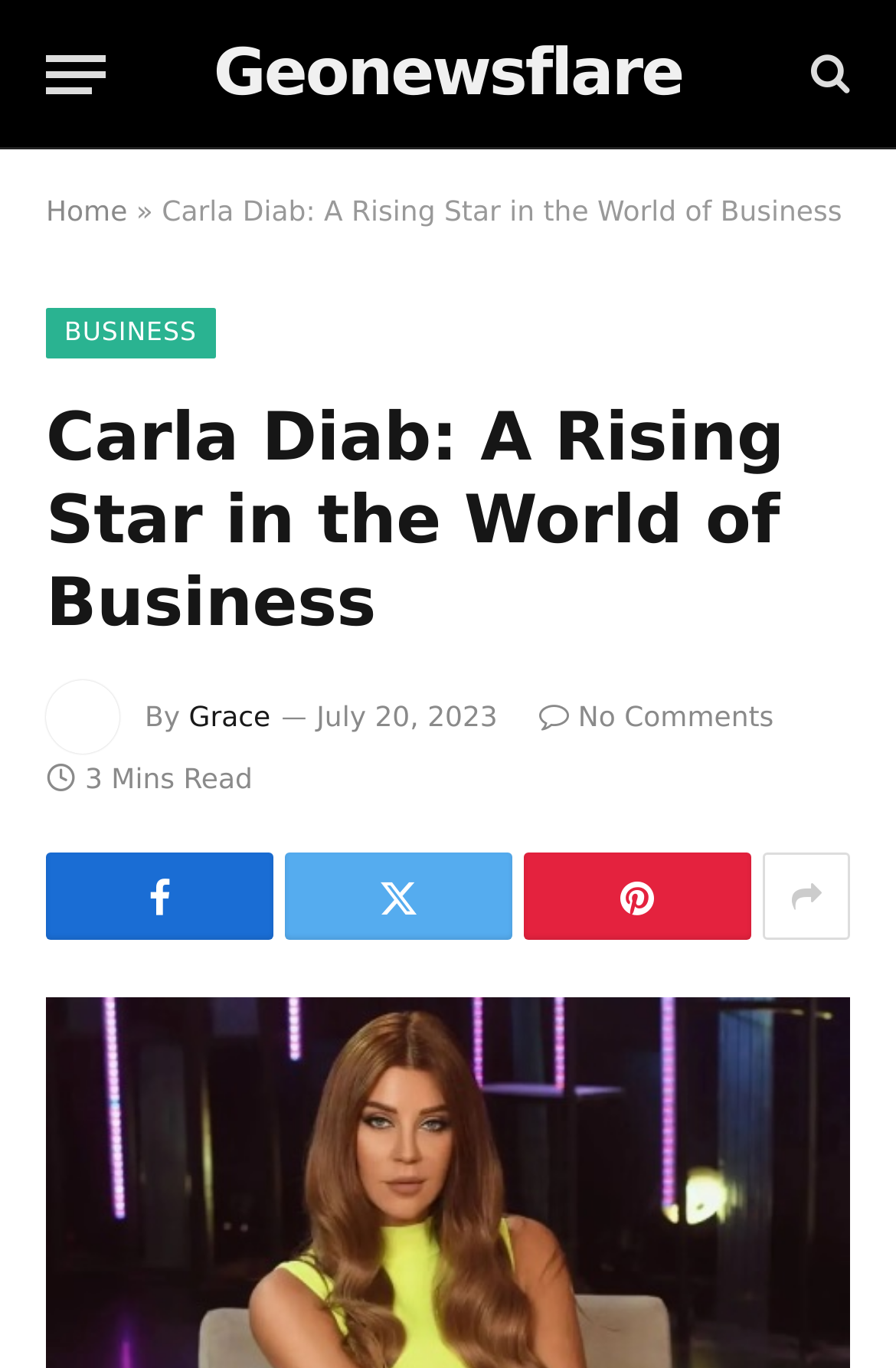Find the bounding box coordinates for the UI element that matches this description: "title="Show More Social Sharing"".

[0.851, 0.623, 0.949, 0.687]